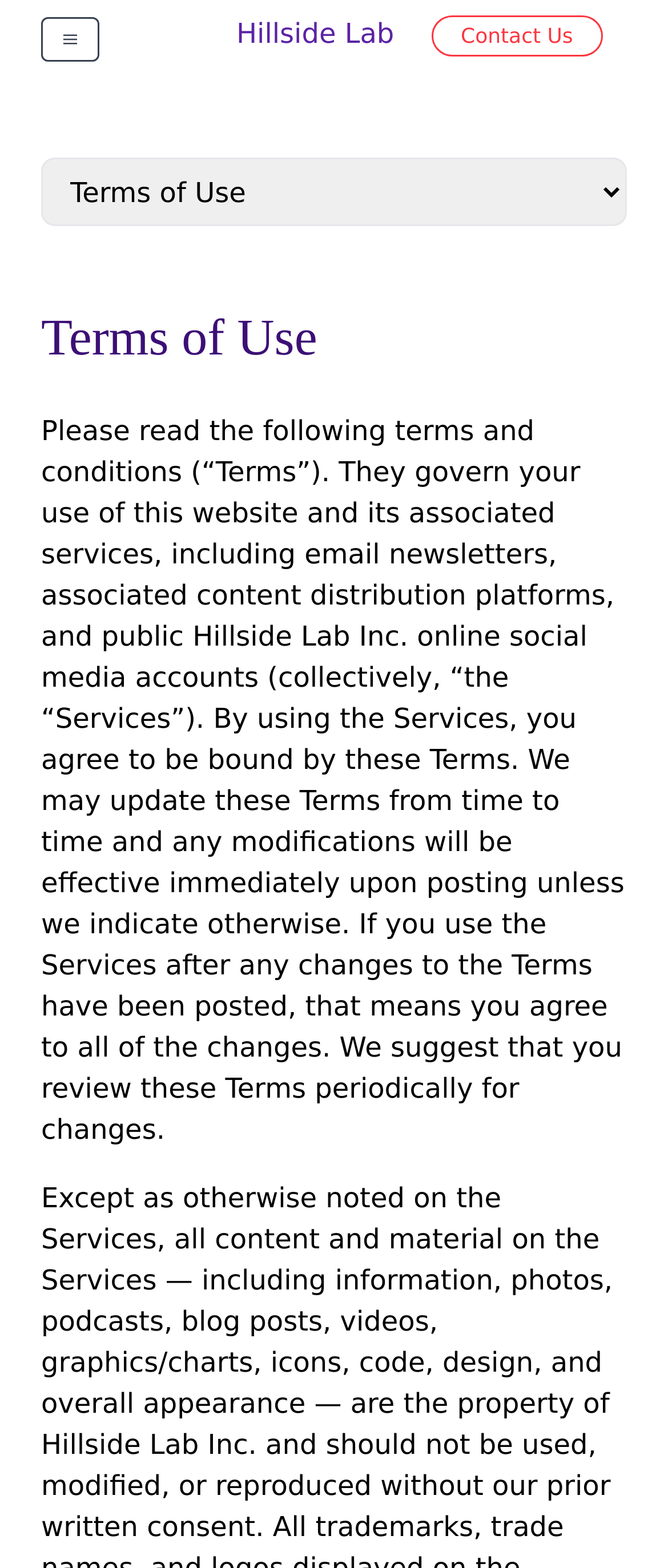What is the purpose of the button with the image?
Provide a thorough and detailed answer to the question.

I found an image element with the description 'Menu' which is a child of a button element, suggesting that the button is used to open a menu.